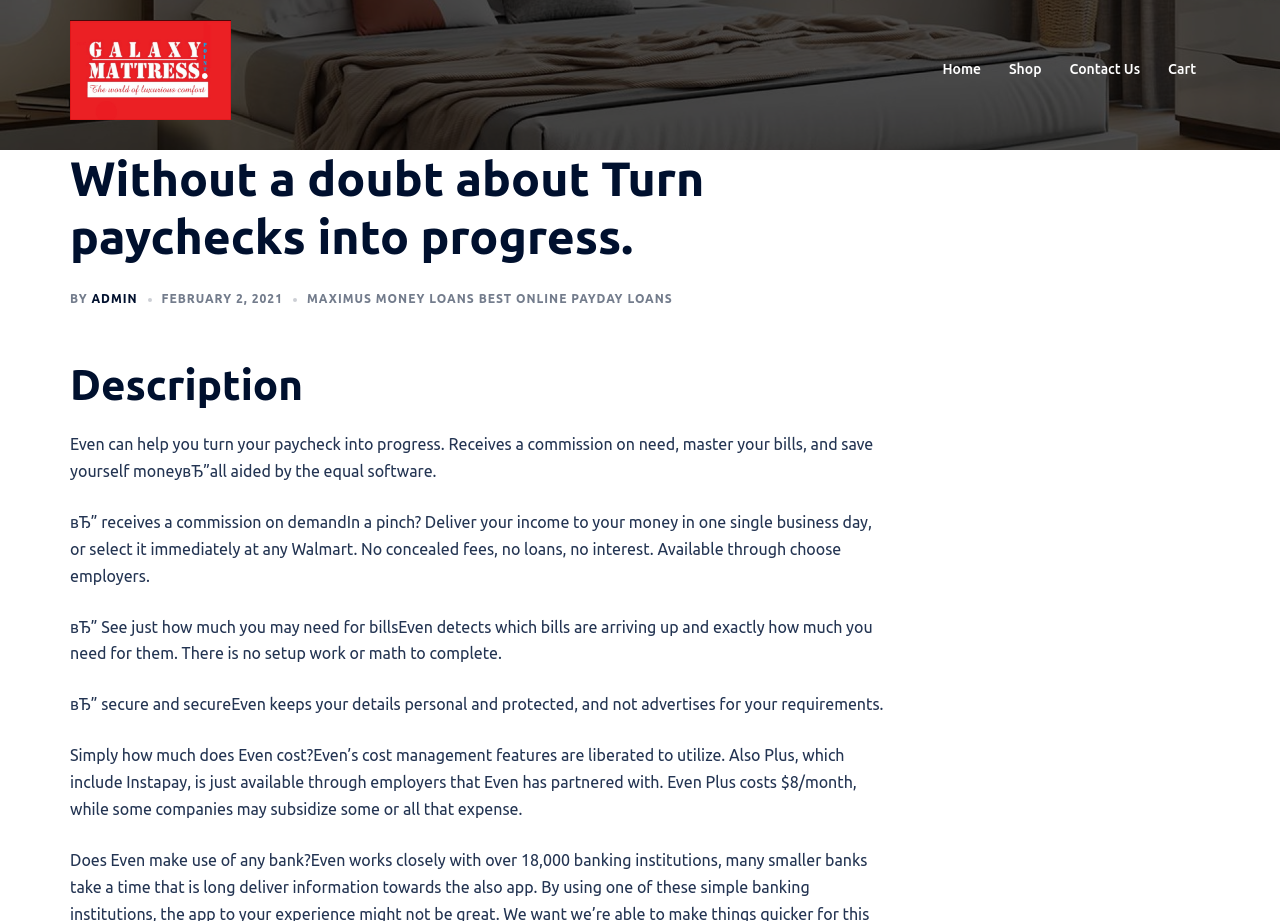Find the bounding box coordinates for the area that must be clicked to perform this action: "Click on the Galaxy Mattress Point link".

[0.055, 0.064, 0.181, 0.084]